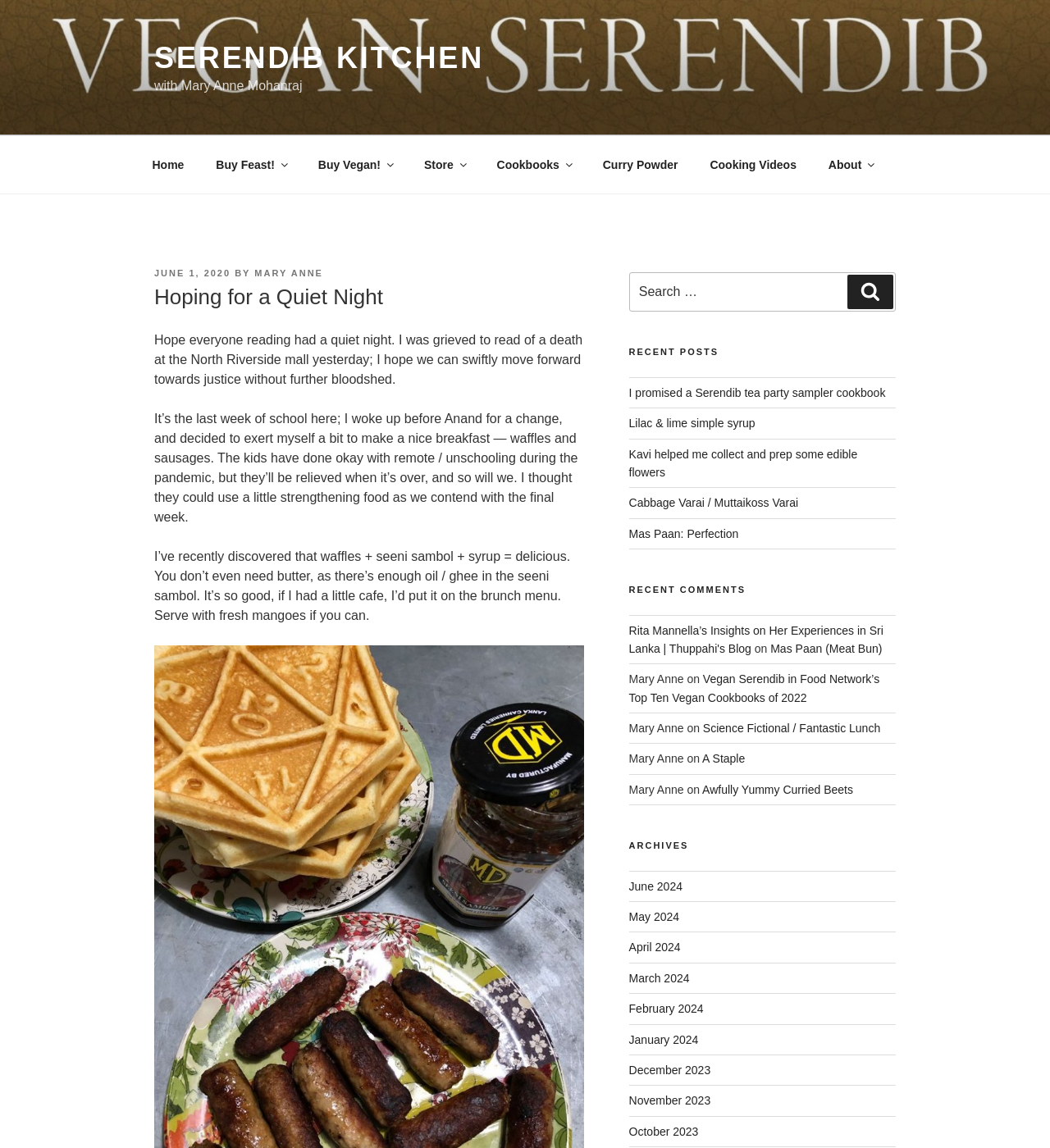Identify the primary heading of the webpage and provide its text.

Hoping for a Quiet Night